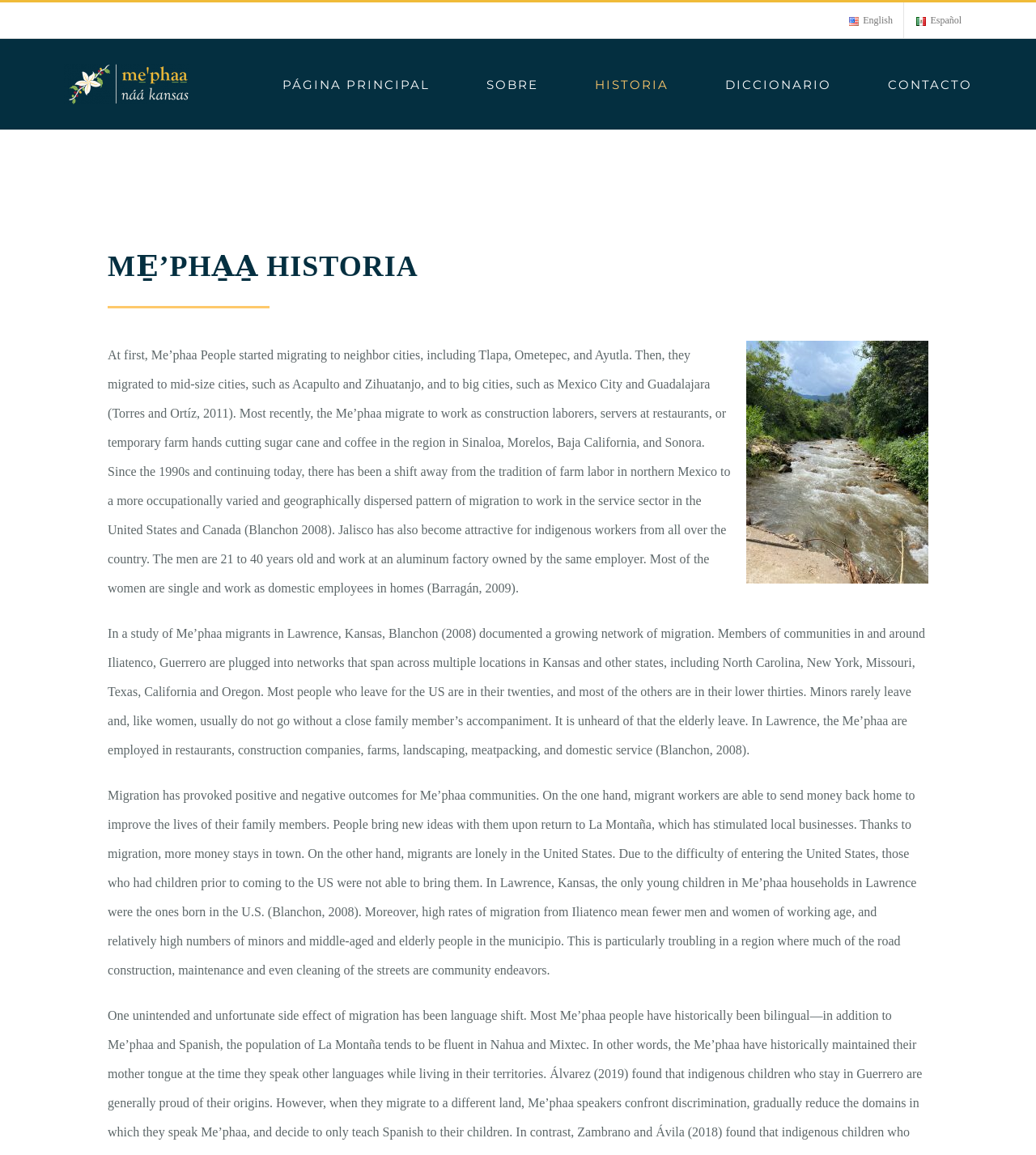What is a negative outcome of Me'phaa migration?
Please provide a detailed and thorough answer to the question.

I read the text in the 'HISTORIA' section, which mentions that migration has provoked both positive and negative outcomes for Me'phaa communities. One of the negative outcomes mentioned is that migrants are lonely in the United States.